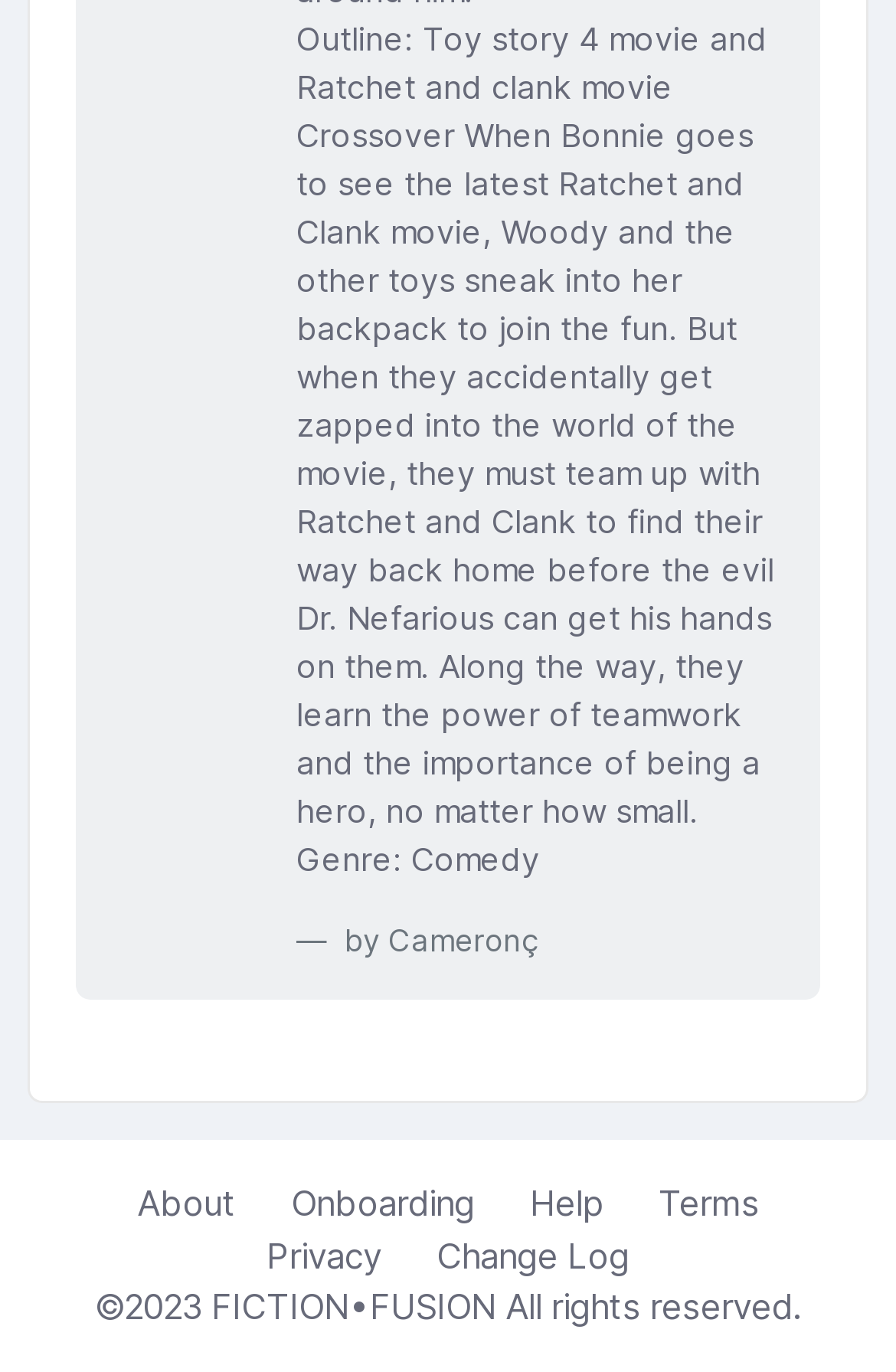Reply to the question below using a single word or brief phrase:
What is the theme of the movie outline?

Crossover